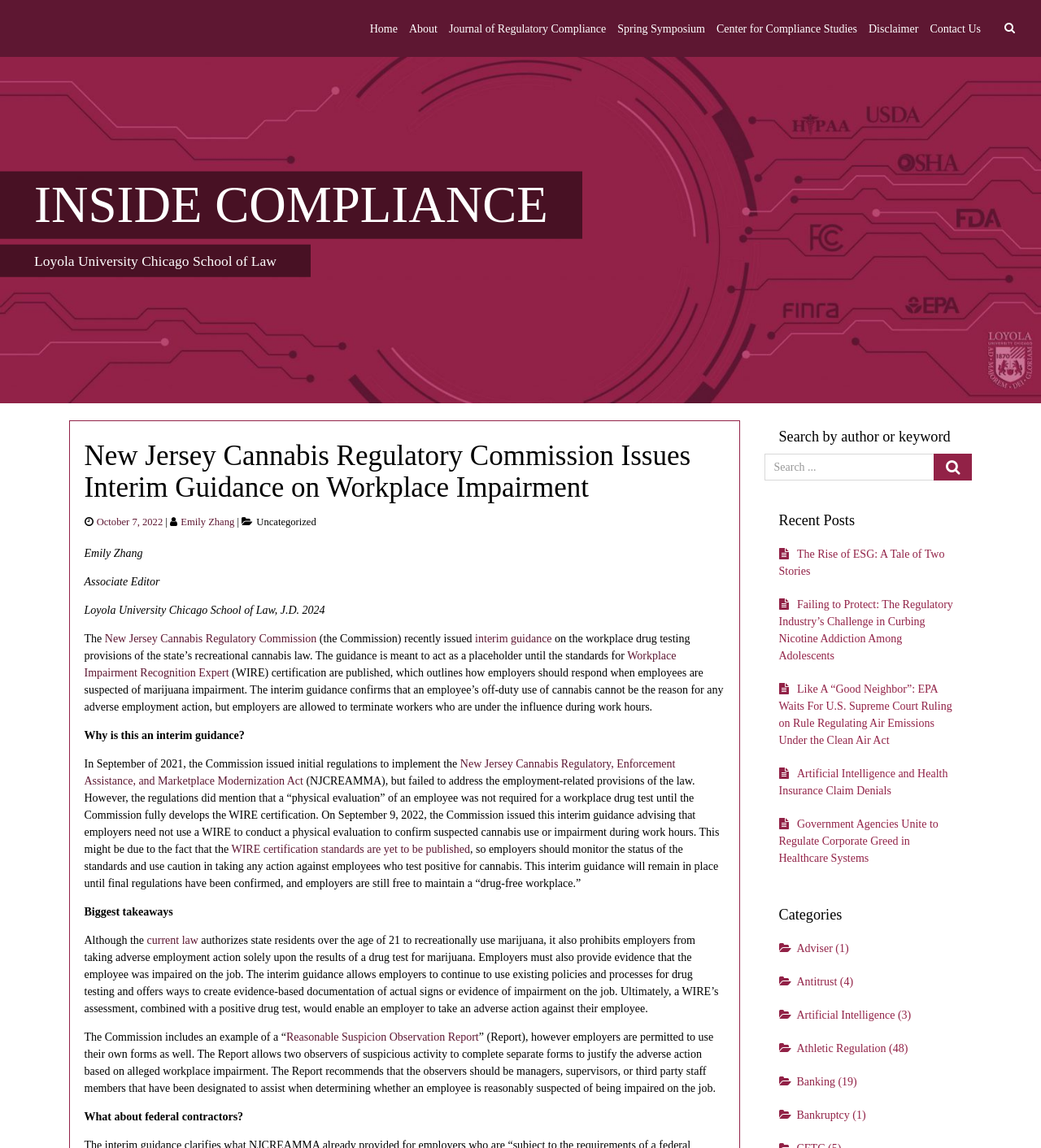What is the date of the article?
Refer to the image and provide a detailed answer to the question.

The article mentions 'Posted on October 7, 2022' which indicates the date of the article.